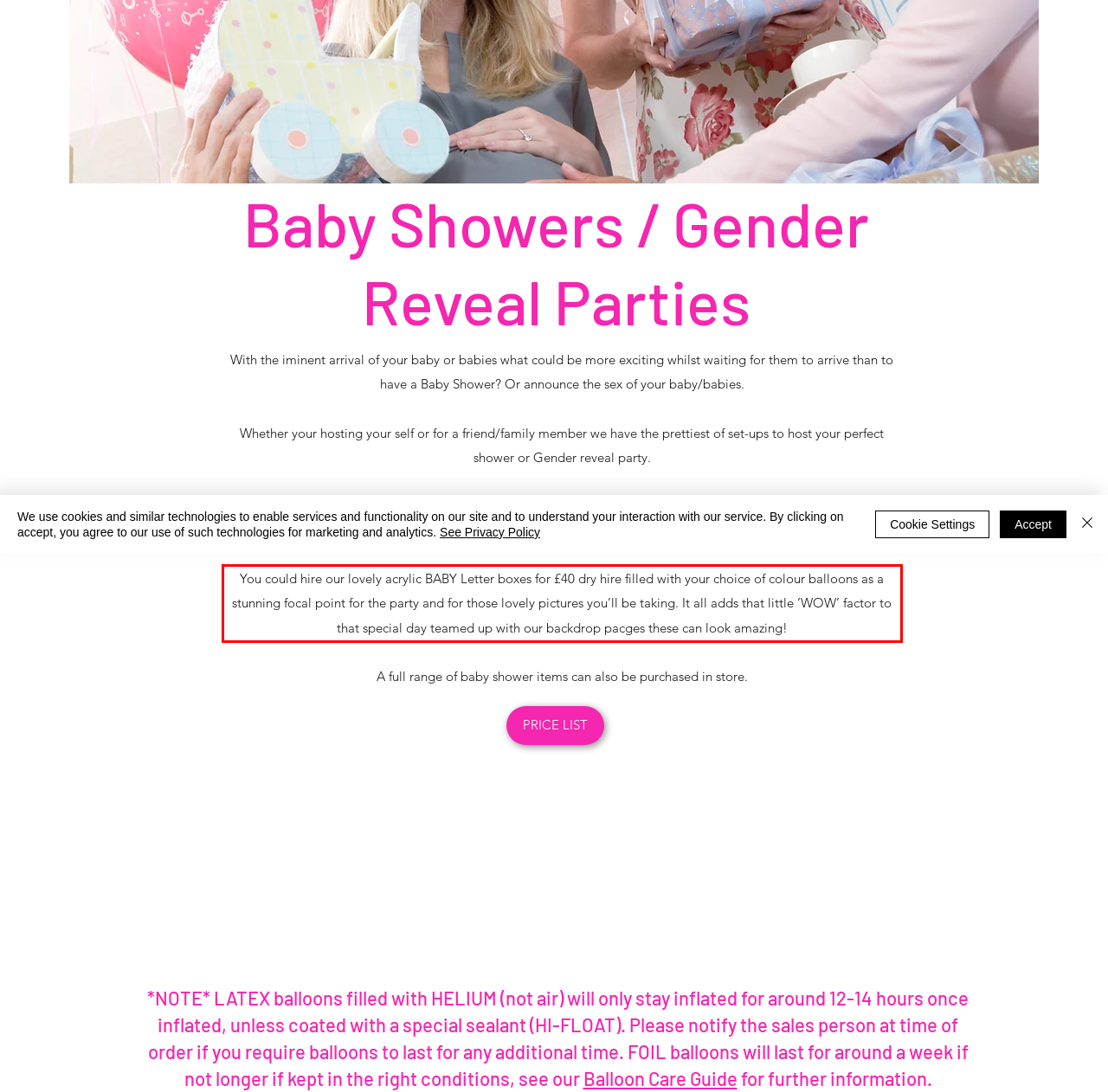In the screenshot of the webpage, find the red bounding box and perform OCR to obtain the text content restricted within this red bounding box.

You could hire our lovely acrylic BABY Letter boxes for £40 dry hire filled with your choice of colour balloons as a stunning focal point for the party and for those lovely pictures you’ll be taking. It all adds that little ‘WOW’ factor to that special day teamed up with our backdrop pacges these can look amazing!